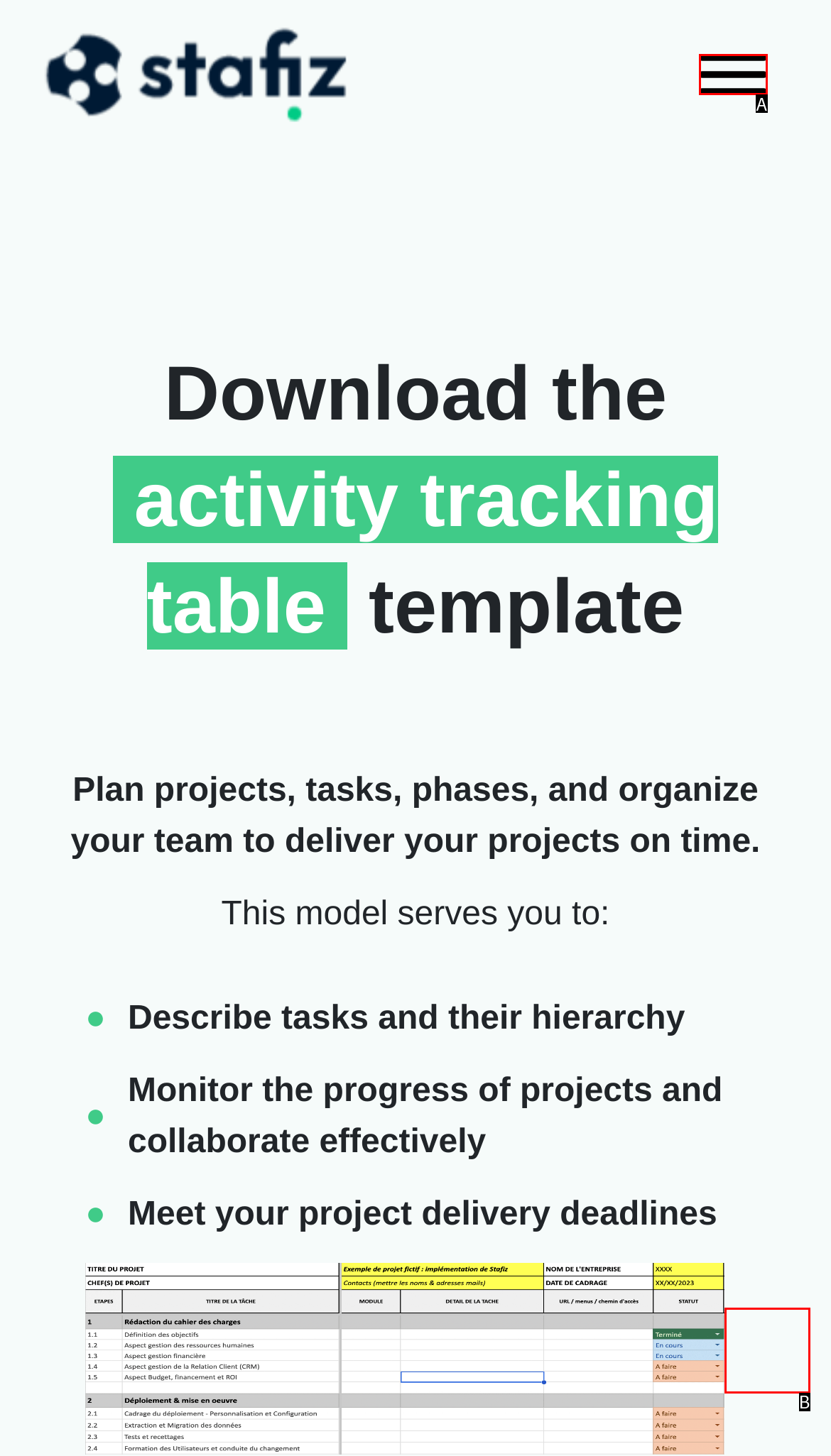From the provided options, which letter corresponds to the element described as: aria-label="Toggle Menu"
Answer with the letter only.

A